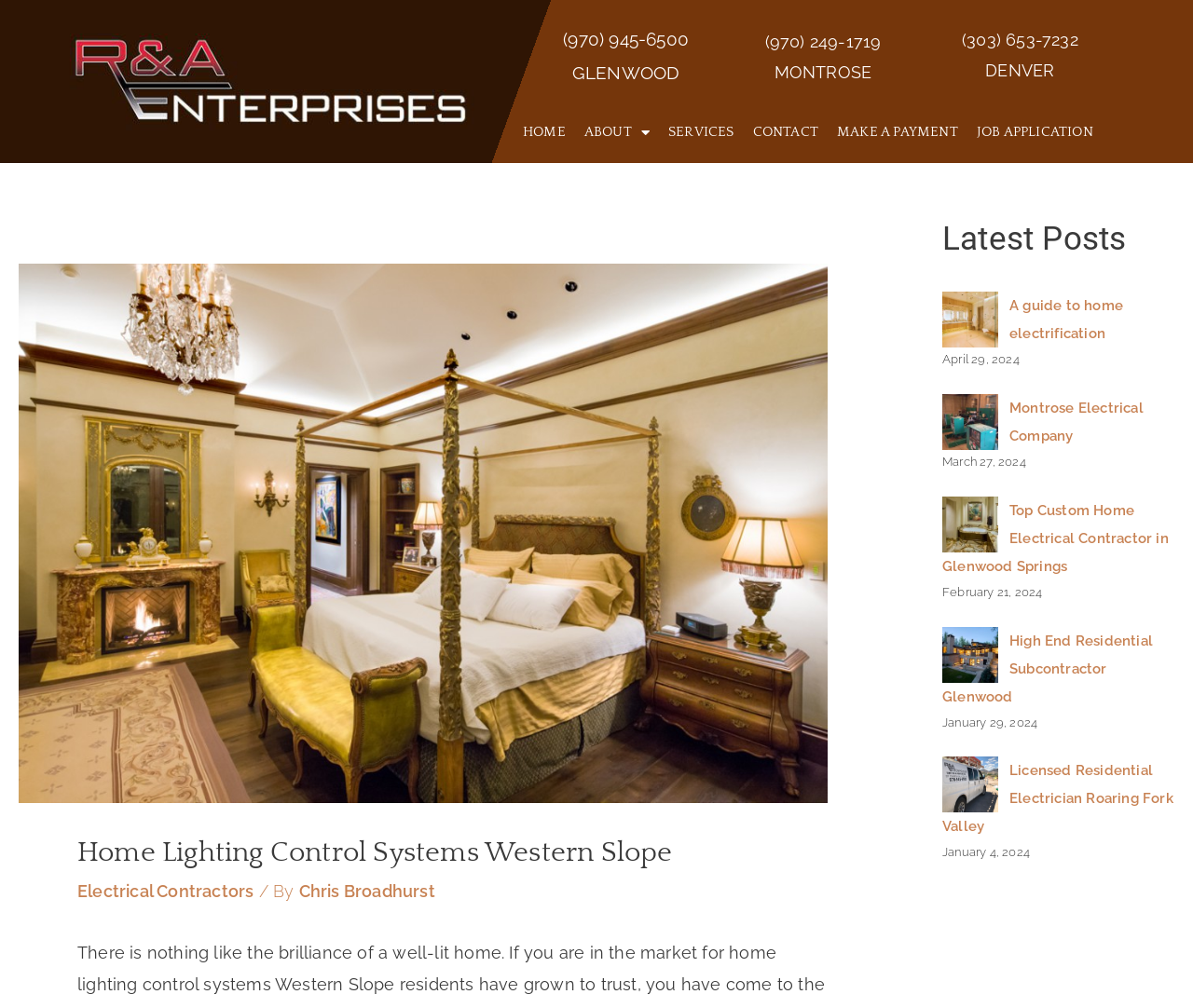How many links are in the main navigation menu?
Based on the image, answer the question in a detailed manner.

I counted the number of links in the main navigation menu by looking at the section of the webpage with the links 'HOME', 'ABOUT', 'SERVICES', 'CONTACT', 'MAKE A PAYMENT', and 'JOB APPLICATION'. There are 6 links in total.